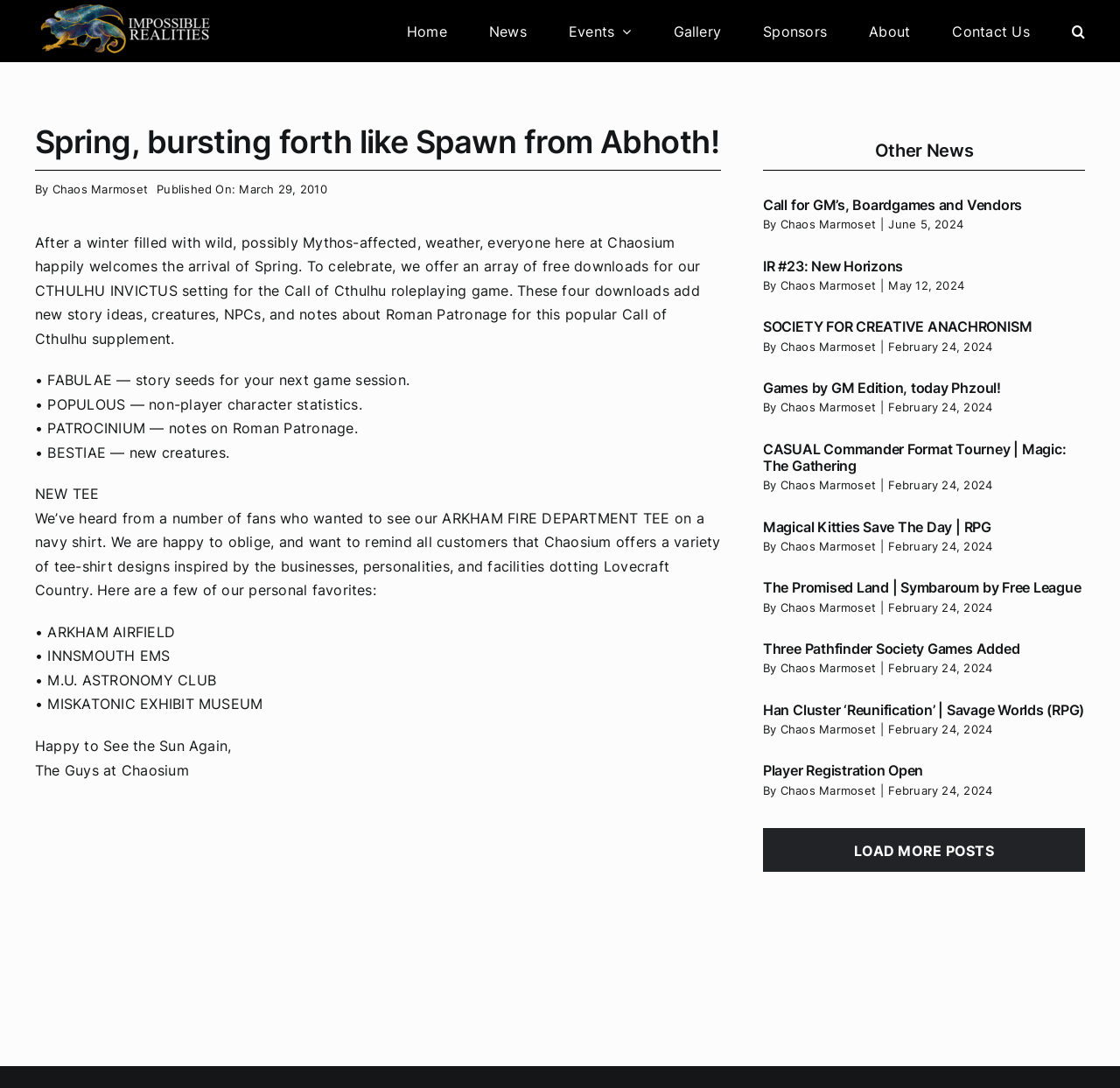Specify the bounding box coordinates (top-left x, top-left y, bottom-right x, bottom-right y) of the UI element in the screenshot that matches this description: alt="Impossible Realities Logo"

[0.031, 0.004, 0.188, 0.049]